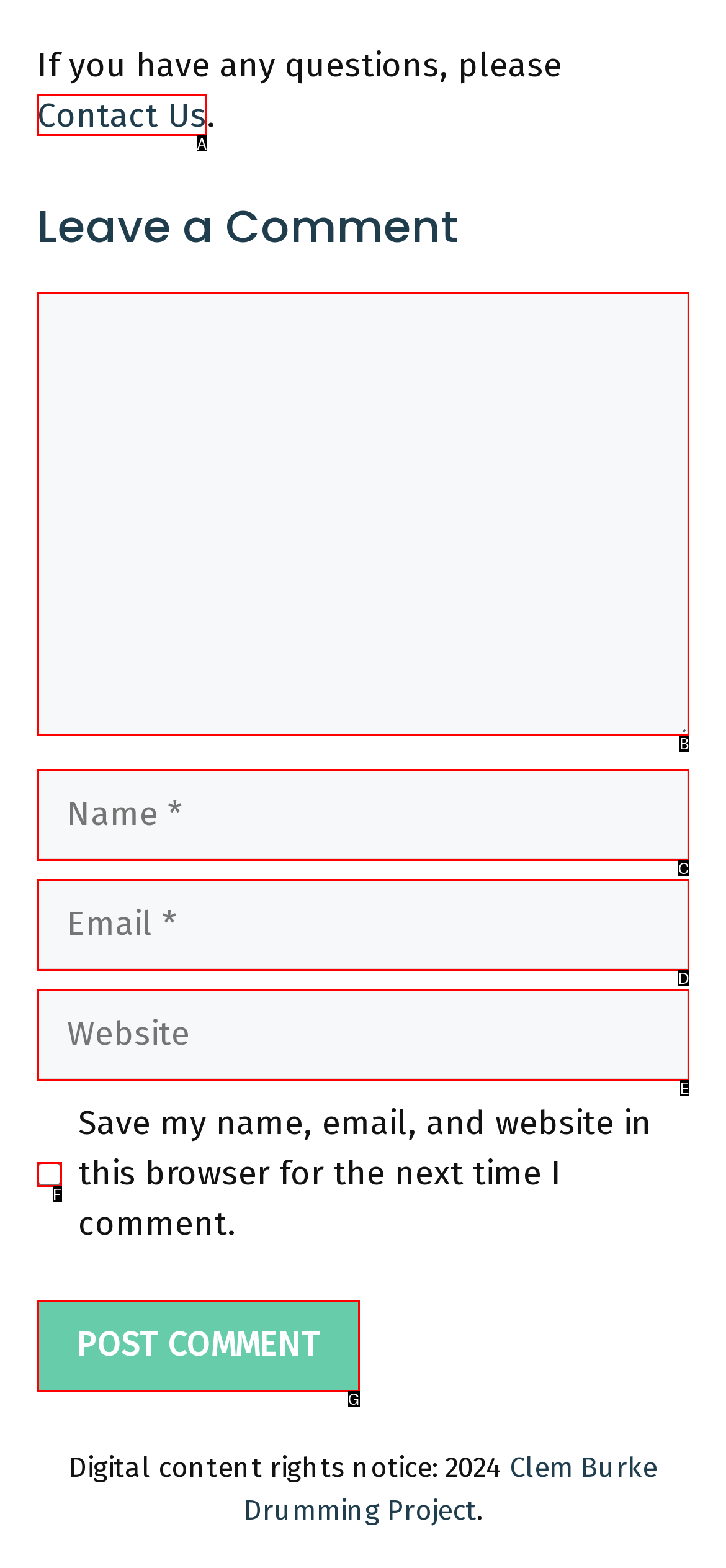Point out the option that aligns with the description: parent_node: Comment name="author" placeholder="Name *"
Provide the letter of the corresponding choice directly.

C